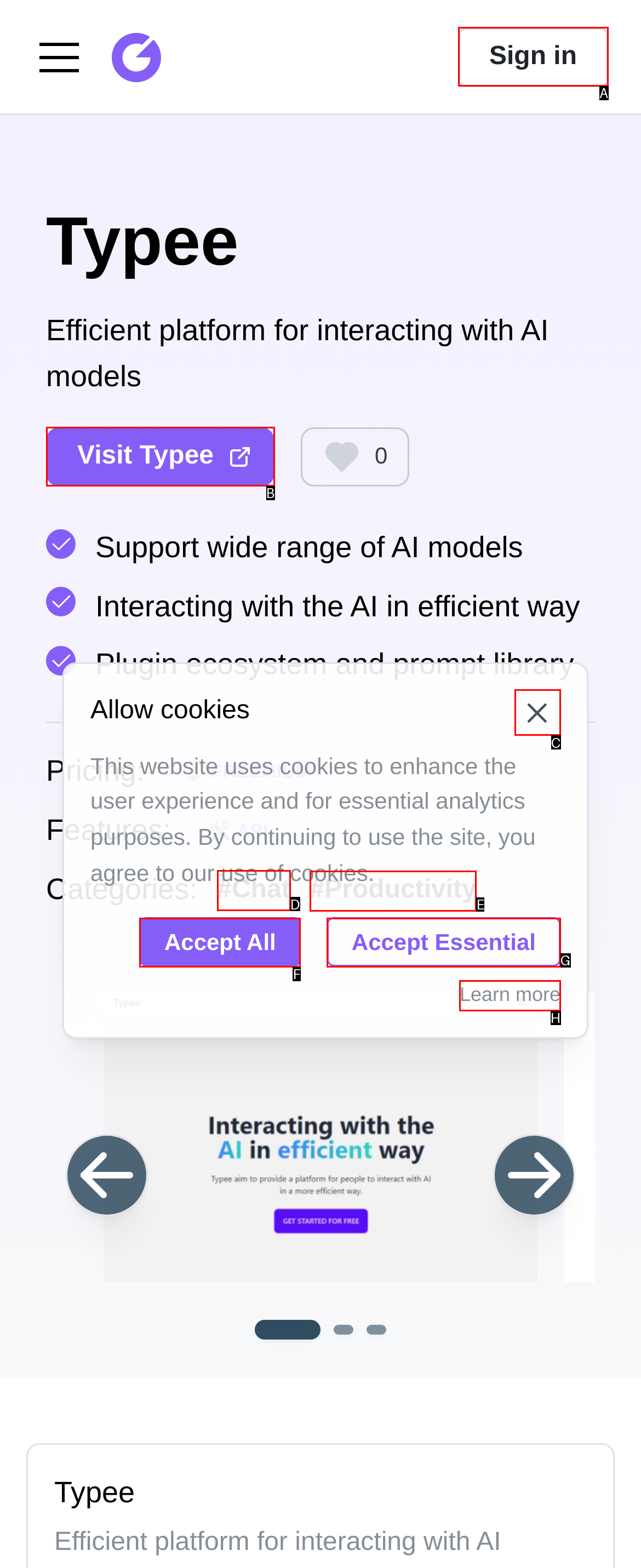From the given options, tell me which letter should be clicked to complete this task: Go to the chat category
Answer with the letter only.

D